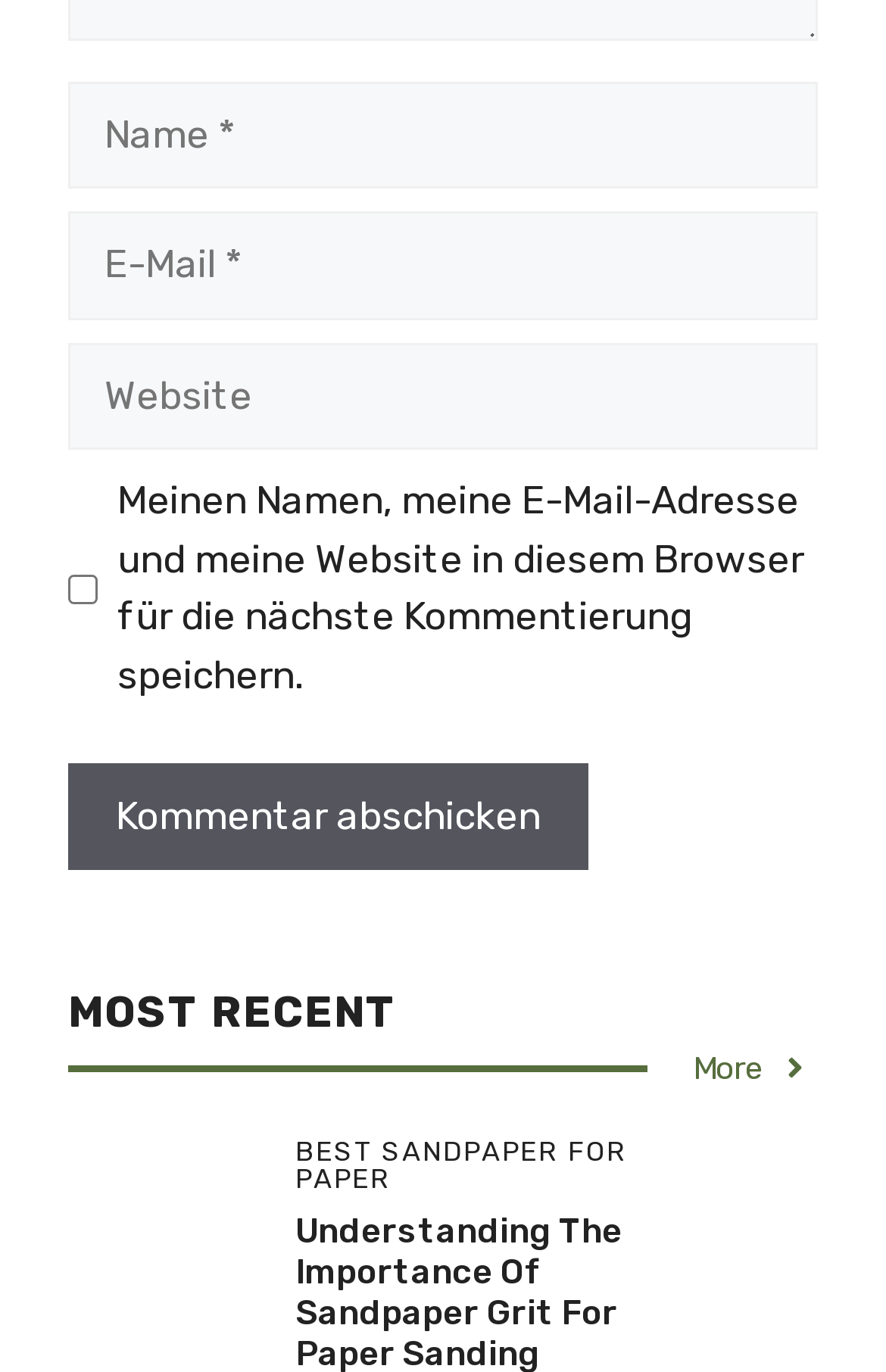Using the provided element description: "More", identify the bounding box coordinates. The coordinates should be four floats between 0 and 1 in the order [left, top, right, bottom].

[0.782, 0.761, 0.915, 0.796]